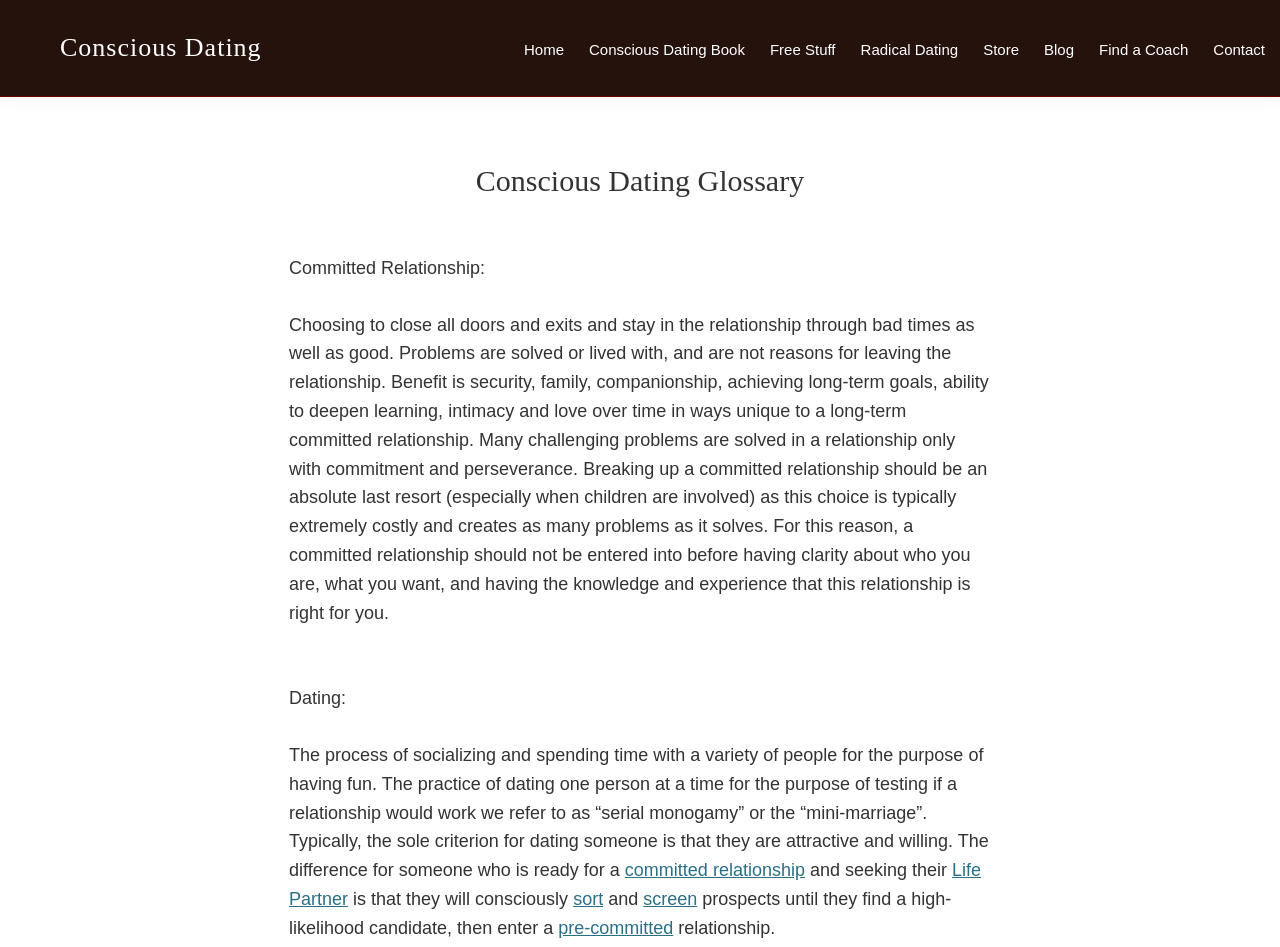Analyze the image and provide a detailed answer to the question: What is the benefit of a committed relationship?

According to the webpage, the benefits of a committed relationship include security, family, companionship, achieving long-term goals, and the ability to deepen learning, intimacy, and love over time in ways unique to a long-term committed relationship.